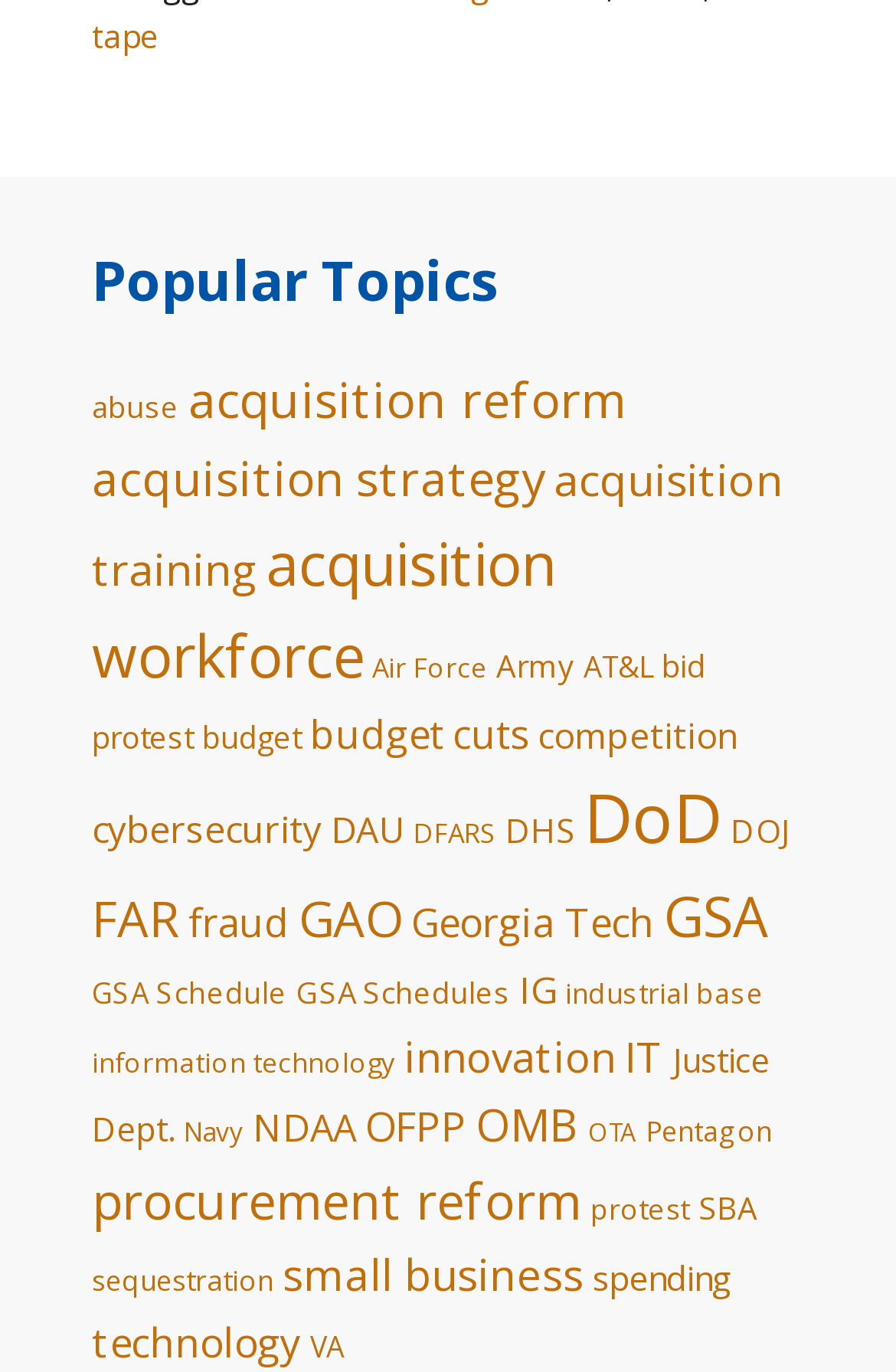Kindly provide the bounding box coordinates of the section you need to click on to fulfill the given instruction: "Click on 'abuse' topic".

[0.103, 0.282, 0.2, 0.312]